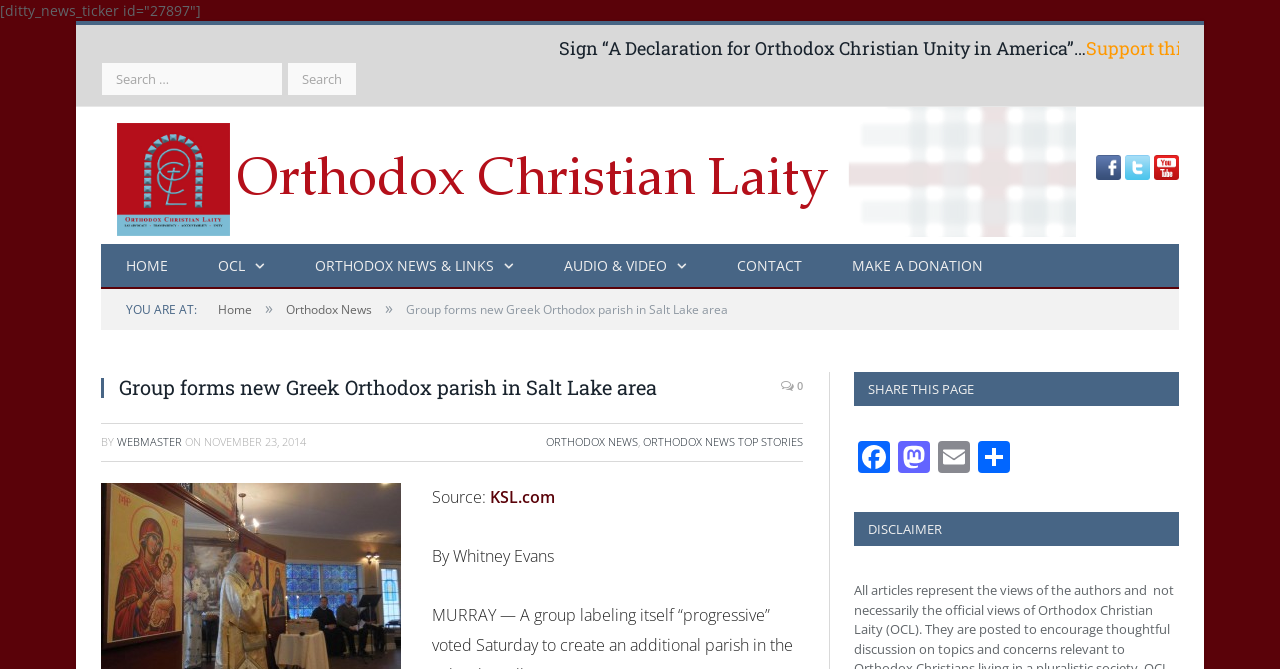What is the topic of the news article?
Based on the image, give a one-word or short phrase answer.

Greek Orthodox parish